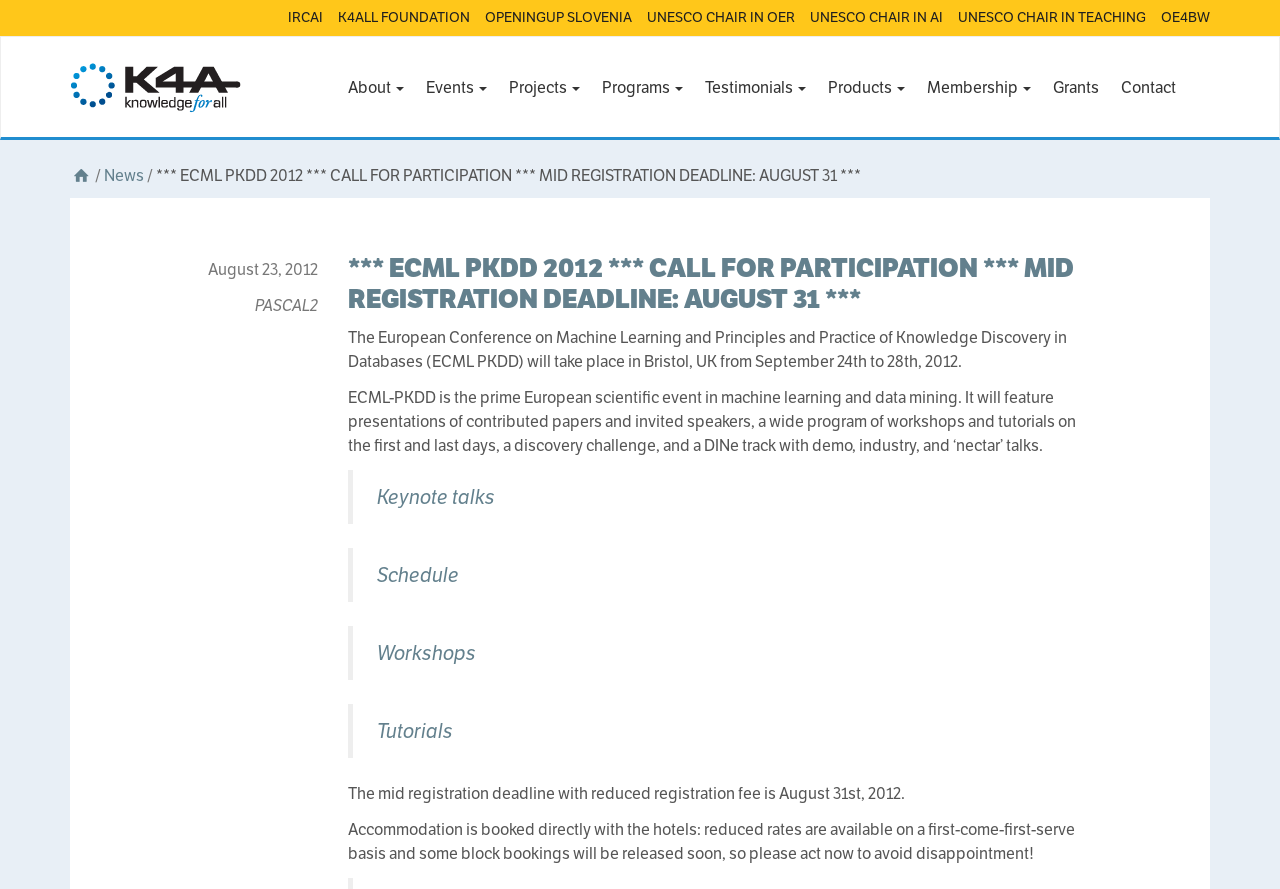What is the purpose of the workshops and tutorials?
Respond to the question with a single word or phrase according to the image.

Part of the conference program